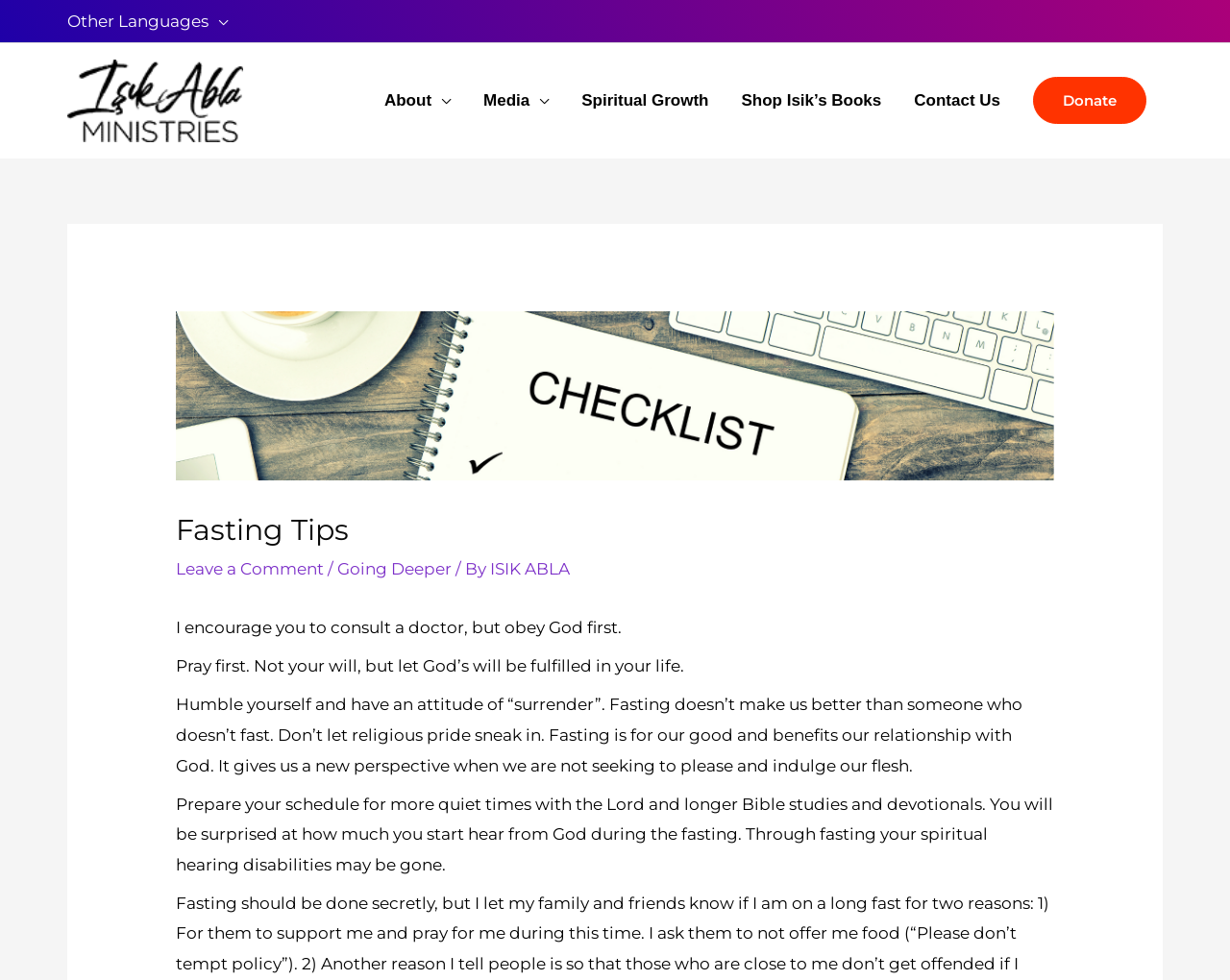Look at the image and write a detailed answer to the question: 
What should one prepare for during fasting?

The preparation for fasting can be found in the static text 'Prepare your schedule for more quiet times with the Lord and longer Bible studies and devotionals. You will be surprised at how much you start hear from God during the fasting.' with bounding box coordinates [0.143, 0.81, 0.857, 0.892].